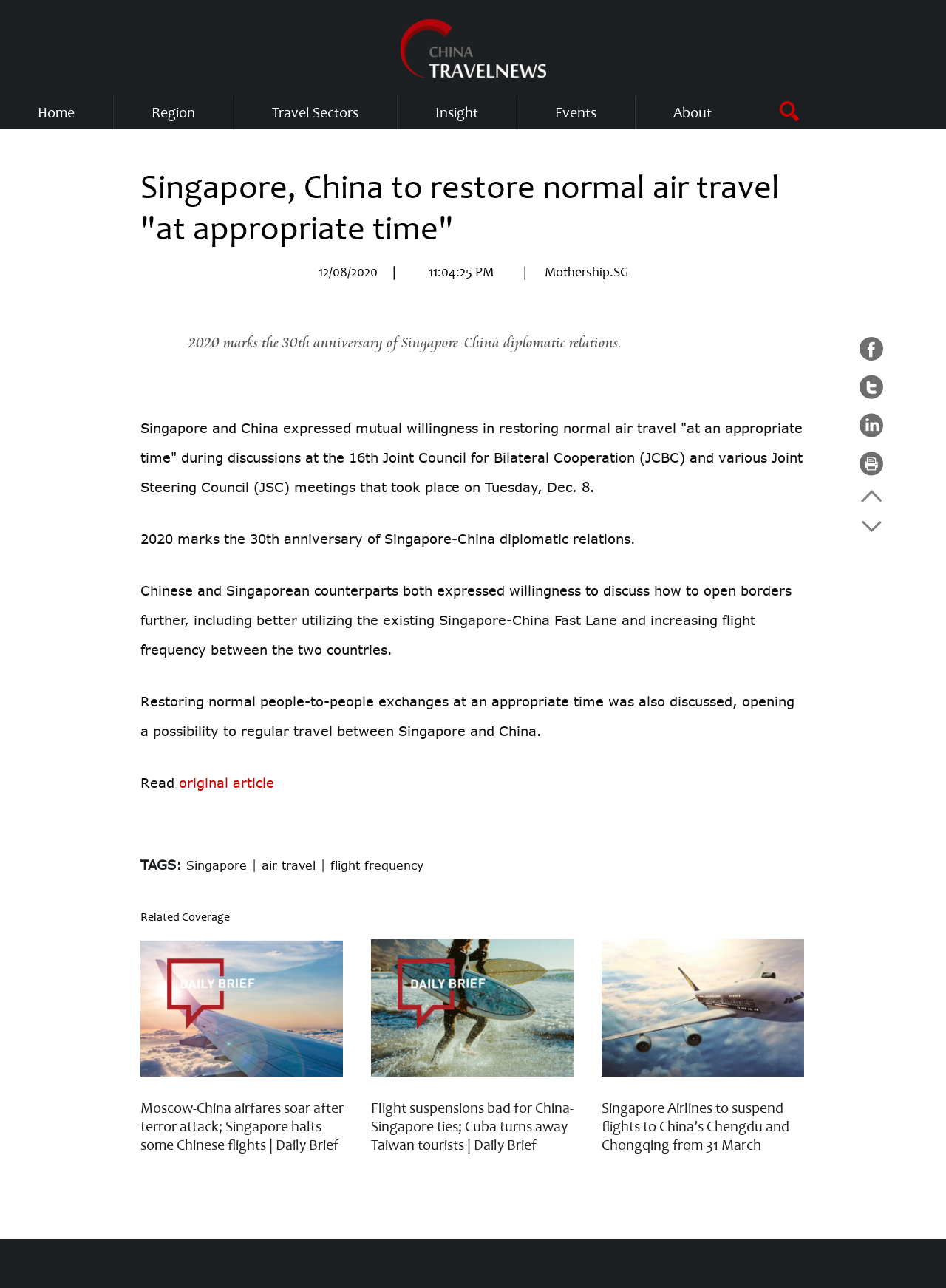Indicate the bounding box coordinates of the clickable region to achieve the following instruction: "Go to Home."

[0.04, 0.075, 0.079, 0.1]